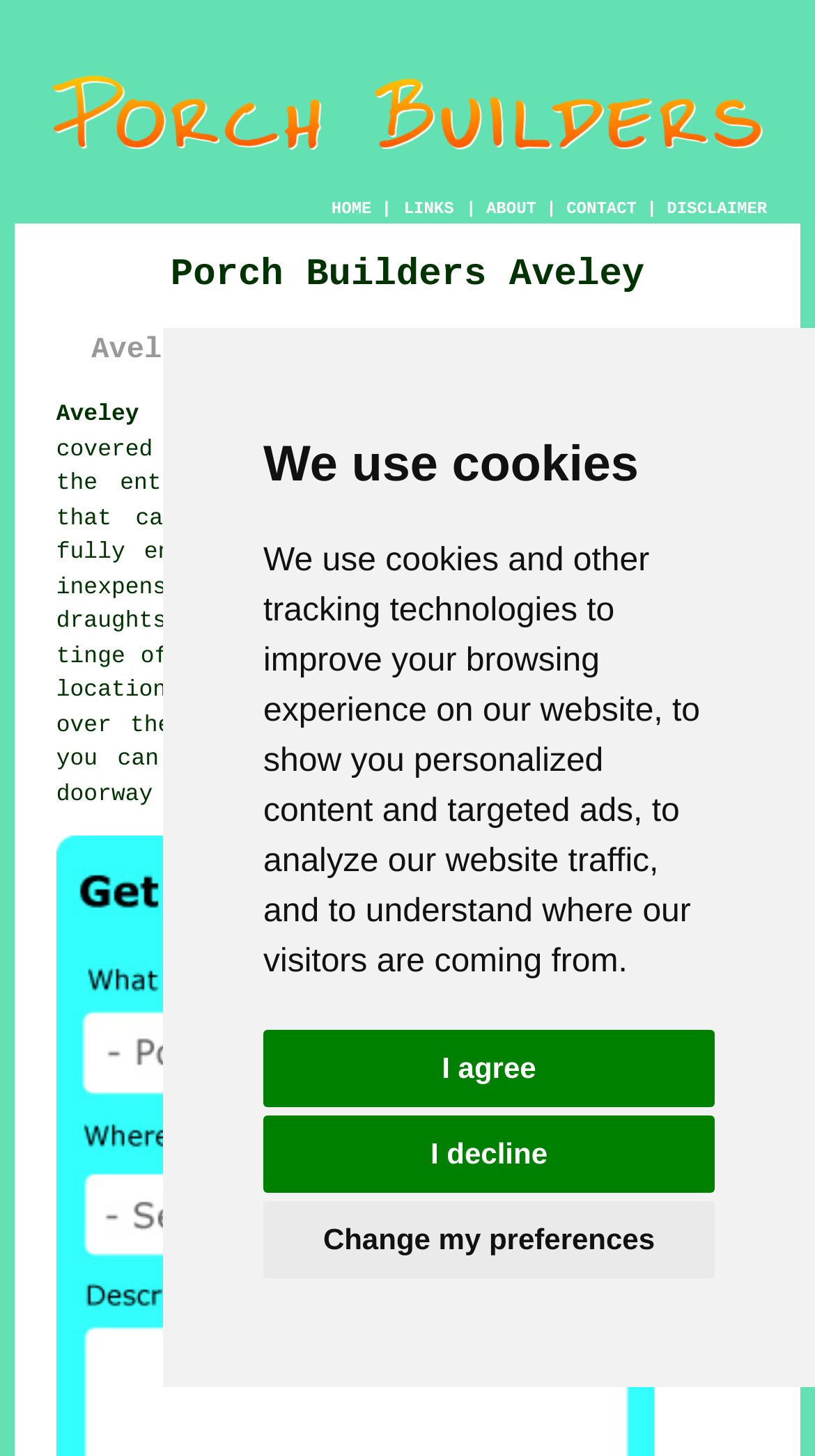What is the main service offered?
Based on the image, provide your answer in one word or phrase.

Porch building and installation